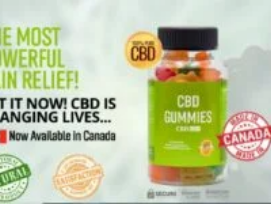Deliver an in-depth description of the image, highlighting major points.

The image showcases a vibrant advertisement for "CBD Gummies," emphasizing their powerful benefits for pain relief. The packaging of the gummies is prominently displayed in the center, featuring a clear label that highlights "CBD GUMMIES" along with colorful gummy shapes spilling out. Surrounding the product are various enticing phrases such as "GET IT NOW! CBD IS CHANGING LIVES..." signaling urgency and appeal to potential customers. Additionally, there are seals indicating that the product is "NATURAL" and "LAB TESTED," enhancing its credibility. The presence of "Now Available in Canada" suggests a launch or promotion targeting Canadian consumers, further underscoring the product's accessibility and local relevance. This dynamic layout is designed to attract attention and instill confidence in the product’s effectiveness.